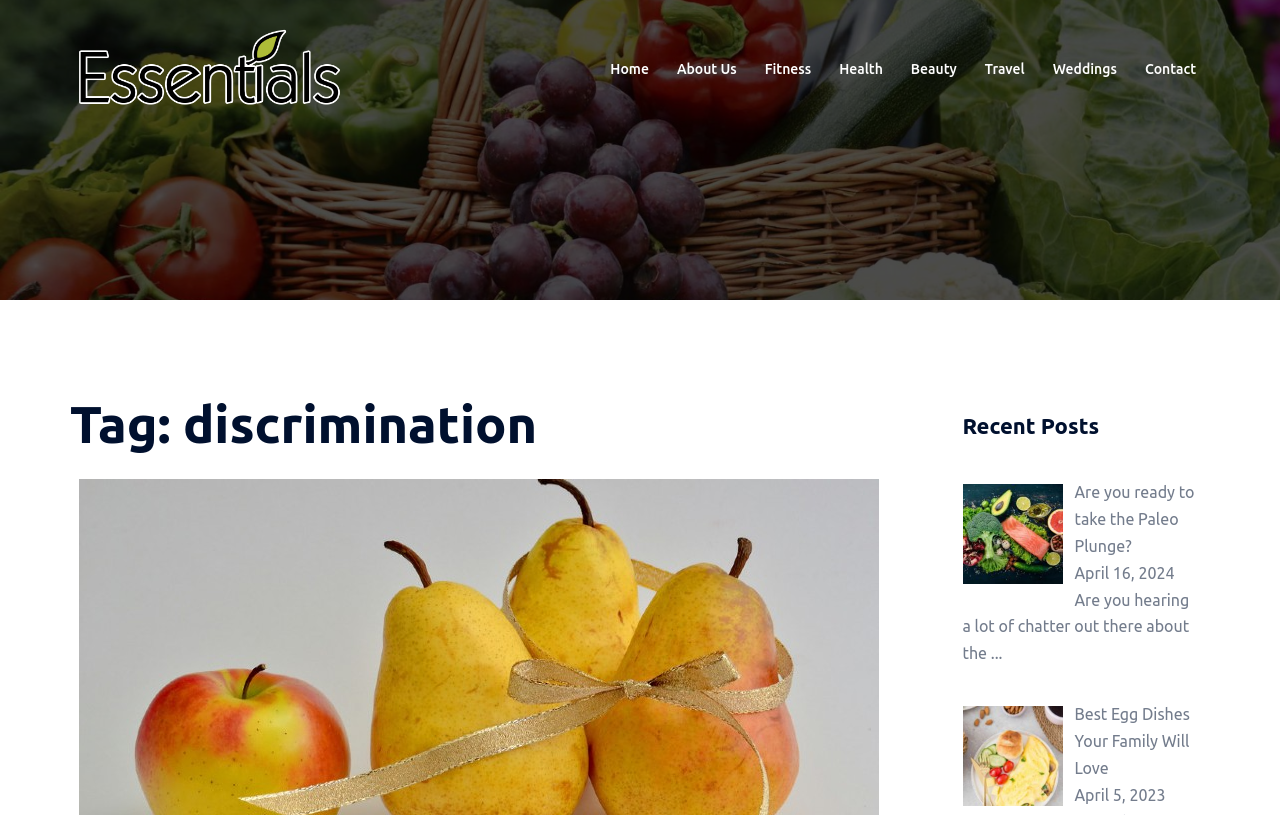What is the topic of the post with the image of eggs?
Refer to the image and give a detailed answer to the question.

The topic of the post with the image of eggs can be found by looking at the section with the heading 'Recent Posts', where the post title 'Best Egg Dishes Your Family Will Love' is written, indicating that the post is about egg dishes.